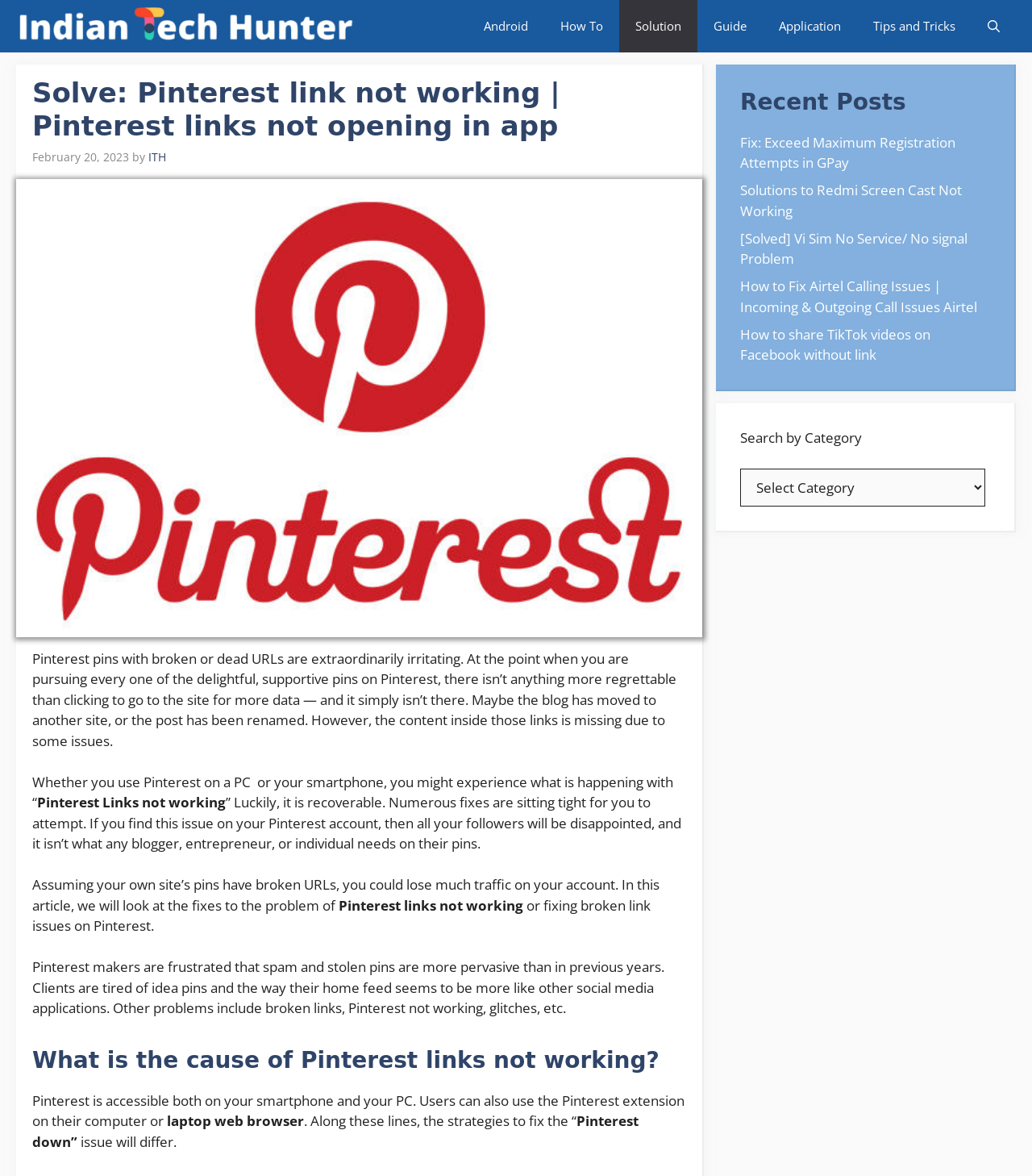Identify the bounding box coordinates for the element you need to click to achieve the following task: "Click on the 'Indian Tech Hunter' link". Provide the bounding box coordinates as four float numbers between 0 and 1, in the form [left, top, right, bottom].

[0.016, 0.0, 0.343, 0.045]